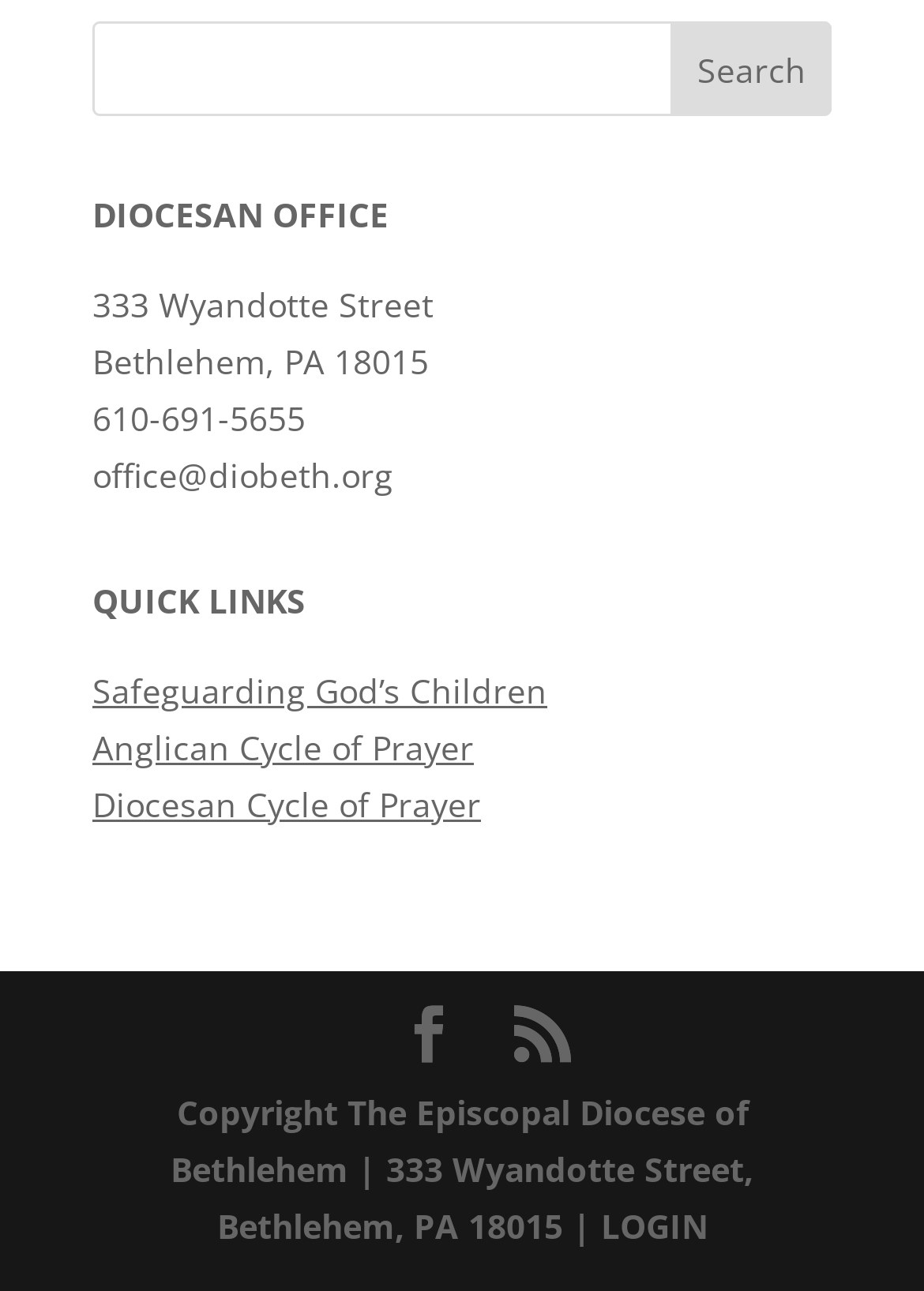Identify the bounding box coordinates of the clickable section necessary to follow the following instruction: "go to Diocesan Cycle of Prayer". The coordinates should be presented as four float numbers from 0 to 1, i.e., [left, top, right, bottom].

[0.1, 0.605, 0.521, 0.64]